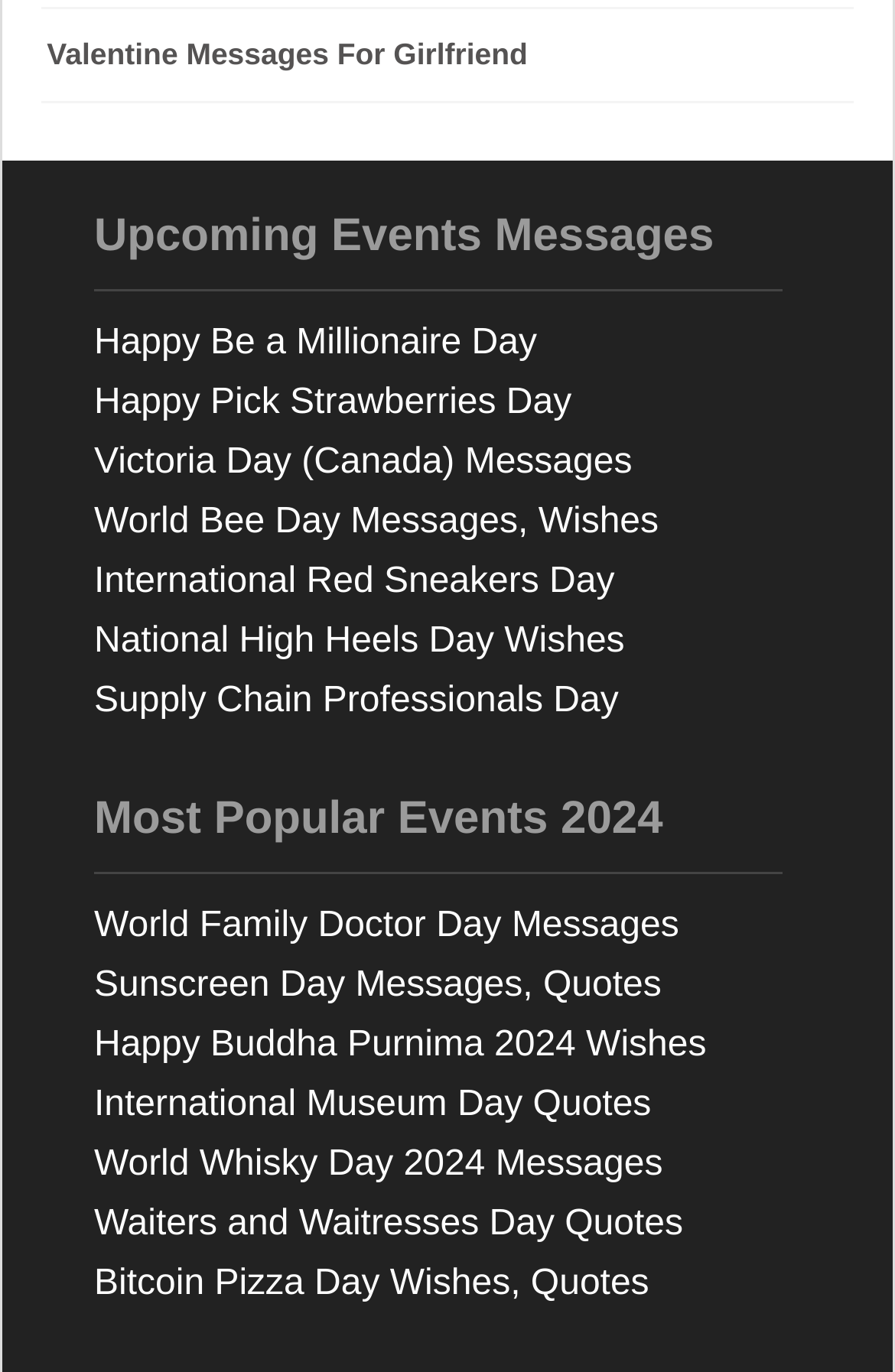Pinpoint the bounding box coordinates of the clickable area necessary to execute the following instruction: "Check Happy Be a Millionaire Day messages". The coordinates should be given as four float numbers between 0 and 1, namely [left, top, right, bottom].

[0.105, 0.235, 0.6, 0.263]